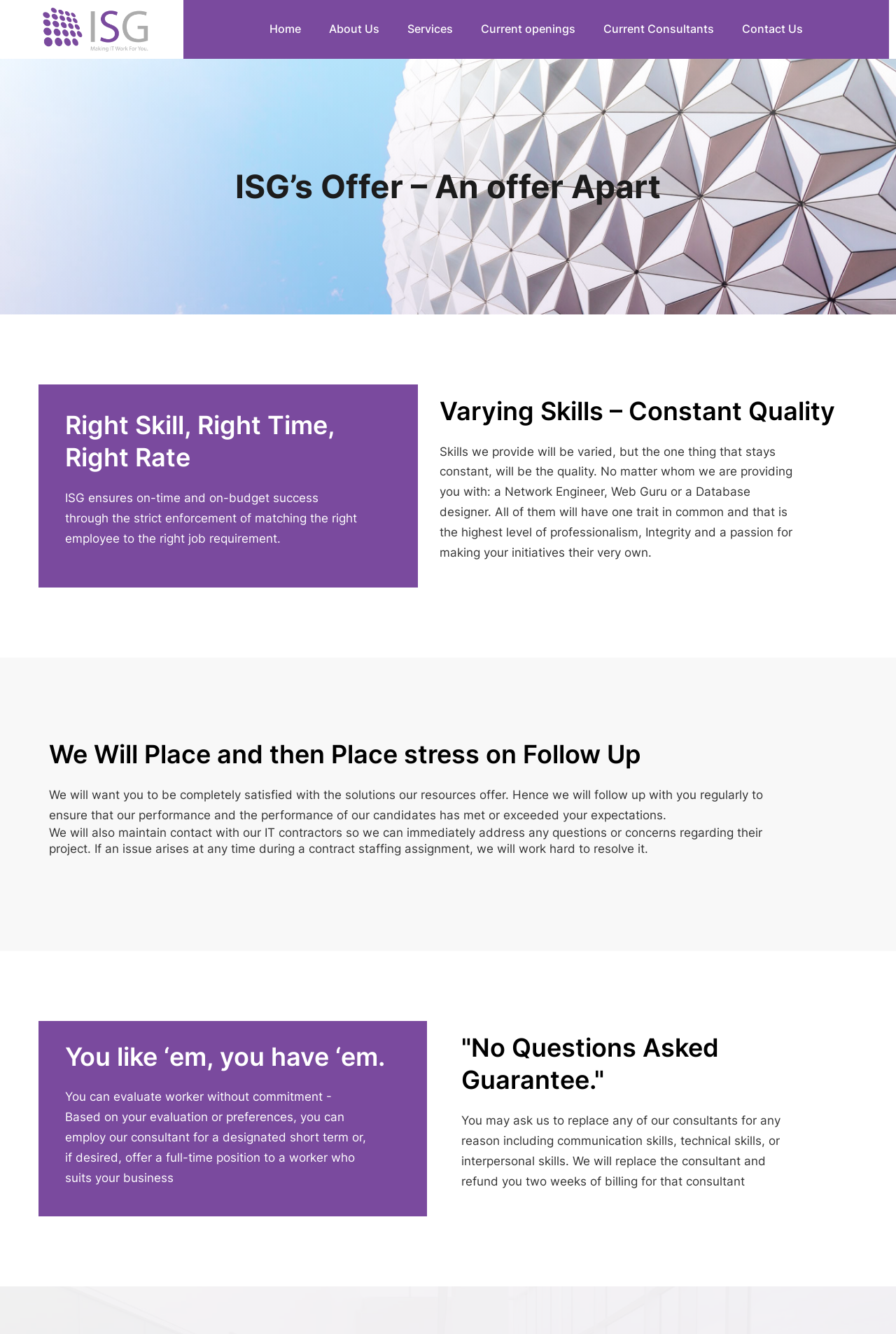Describe the webpage meticulously, covering all significant aspects.

The webpage is about ISG's offer, highlighting their unique approach to making IT work for clients. At the top, there is a navigation menu with six links: Home, About Us, Services, Current openings, Current Consultants, and Contact Us, evenly spaced and aligned horizontally.

Below the navigation menu, there is a prominent heading "ISG’s Offer – An offer Apart" followed by a brief introduction to ISG's approach. The introduction is divided into four sections, each with a heading and a corresponding paragraph of text.

The first section, "Right Skill, Right Time, Right Rate", explains how ISG ensures on-time and on-budget success by matching the right employee to the right job requirement. The second section, "Varying Skills – Constant Quality", highlights the quality of the skills provided, emphasizing the professionalism, integrity, and passion of their employees.

The third section, "We Will Place and then Place stress on Follow Up", describes ISG's commitment to follow-up and ensure client satisfaction with their solutions. The fourth section, "You like ‘em, you have ‘em", explains the flexibility of evaluating workers without commitment and the option to employ consultants for short-term or full-time positions.

Finally, there is a section with a heading '"No Questions Asked Guarantee"', which outlines ISG's guarantee to replace any consultant for any reason, with a refund of two weeks of billing. Overall, the webpage presents ISG's unique approach to IT staffing, emphasizing their commitment to quality, follow-up, and client satisfaction.